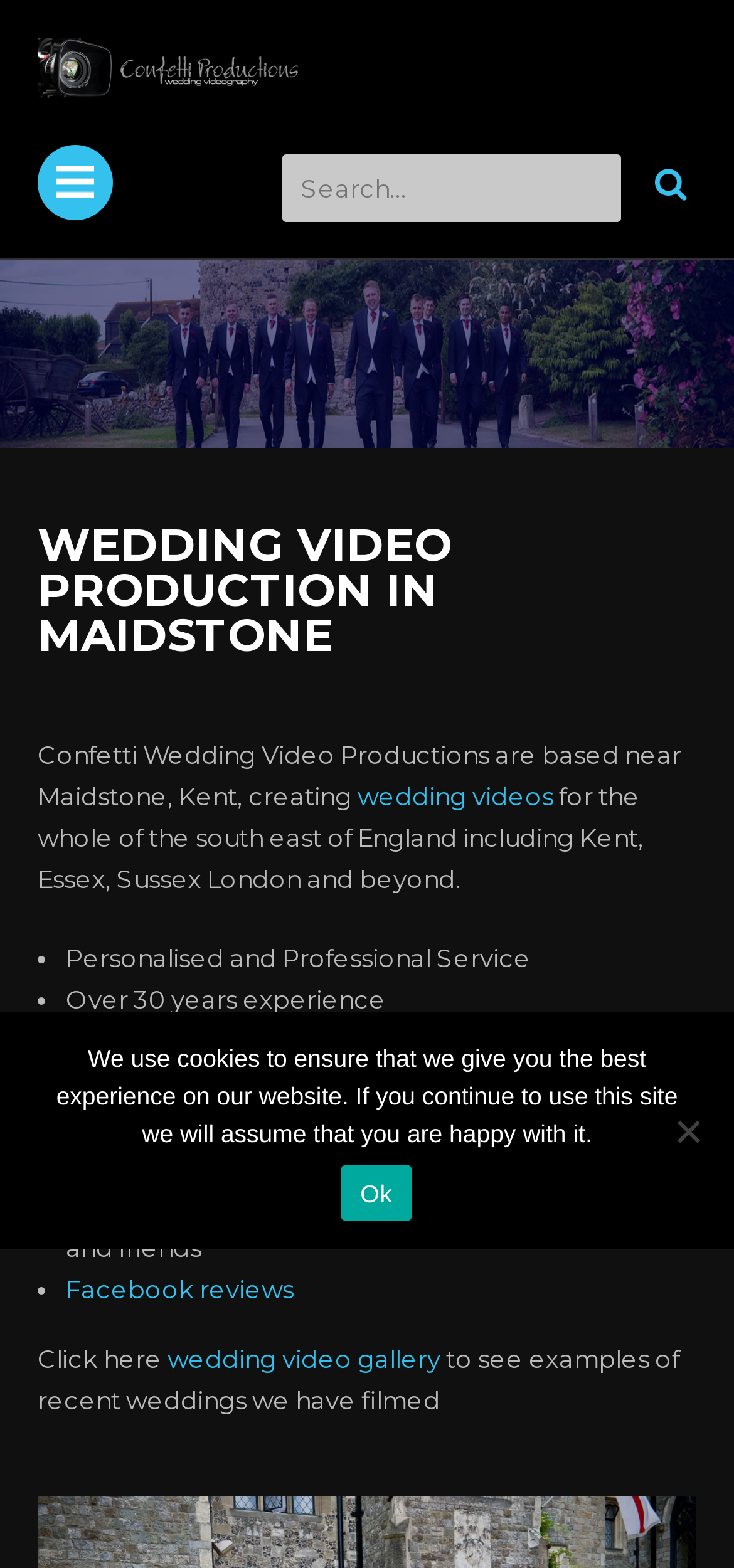Given the content of the image, can you provide a detailed answer to the question?
What is the benefit of choosing Confetti Wedding Video Productions?

The webpage lists several benefits of choosing Confetti Wedding Video Productions, including 'Personalised and Professional Service', which suggests that the company offers a tailored and expert service to its clients.